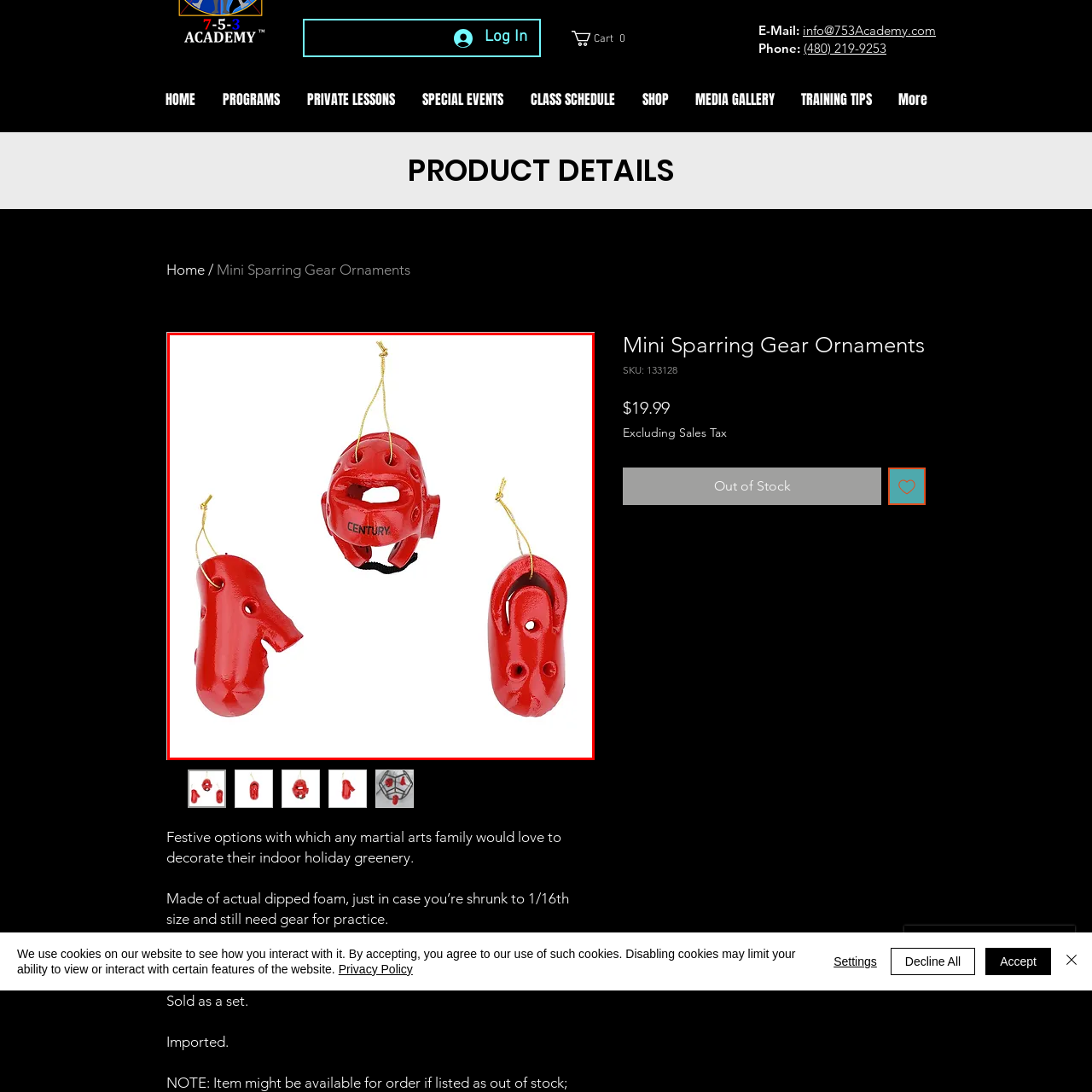Craft a detailed explanation of the image surrounded by the red outline.

The image features a whimsical set of Mini Sparring Gear Ornaments designed for martial arts enthusiasts. This festive decoration includes three pieces: a miniature red helmet, gloves, and boots, each meticulously crafted to resemble actual training gear. The ornaments are adorned with a shiny finish and are suspended from yellow strings, making them perfect for holiday displays. Ideal for martial arts families, these ornaments add a playful touch to indoor holiday greenery, celebrating the spirit of martial arts in a festive manner. These ornaments are made of durable dipped foam, ensuring they stand out as charming additions to any seasonal decor.